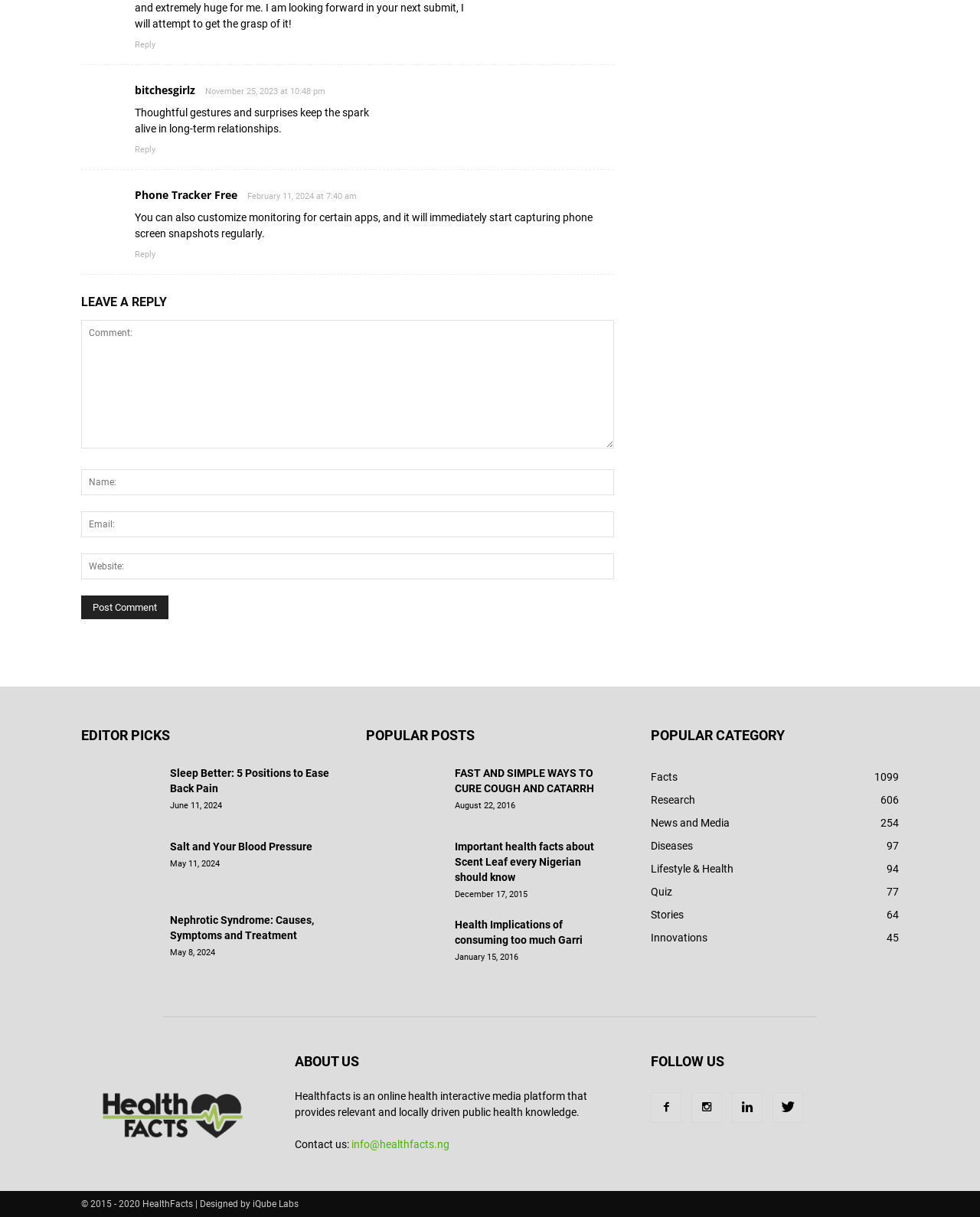Locate and provide the bounding box coordinates for the HTML element that matches this description: "Salt and Your Blood Pressure".

[0.173, 0.691, 0.319, 0.701]